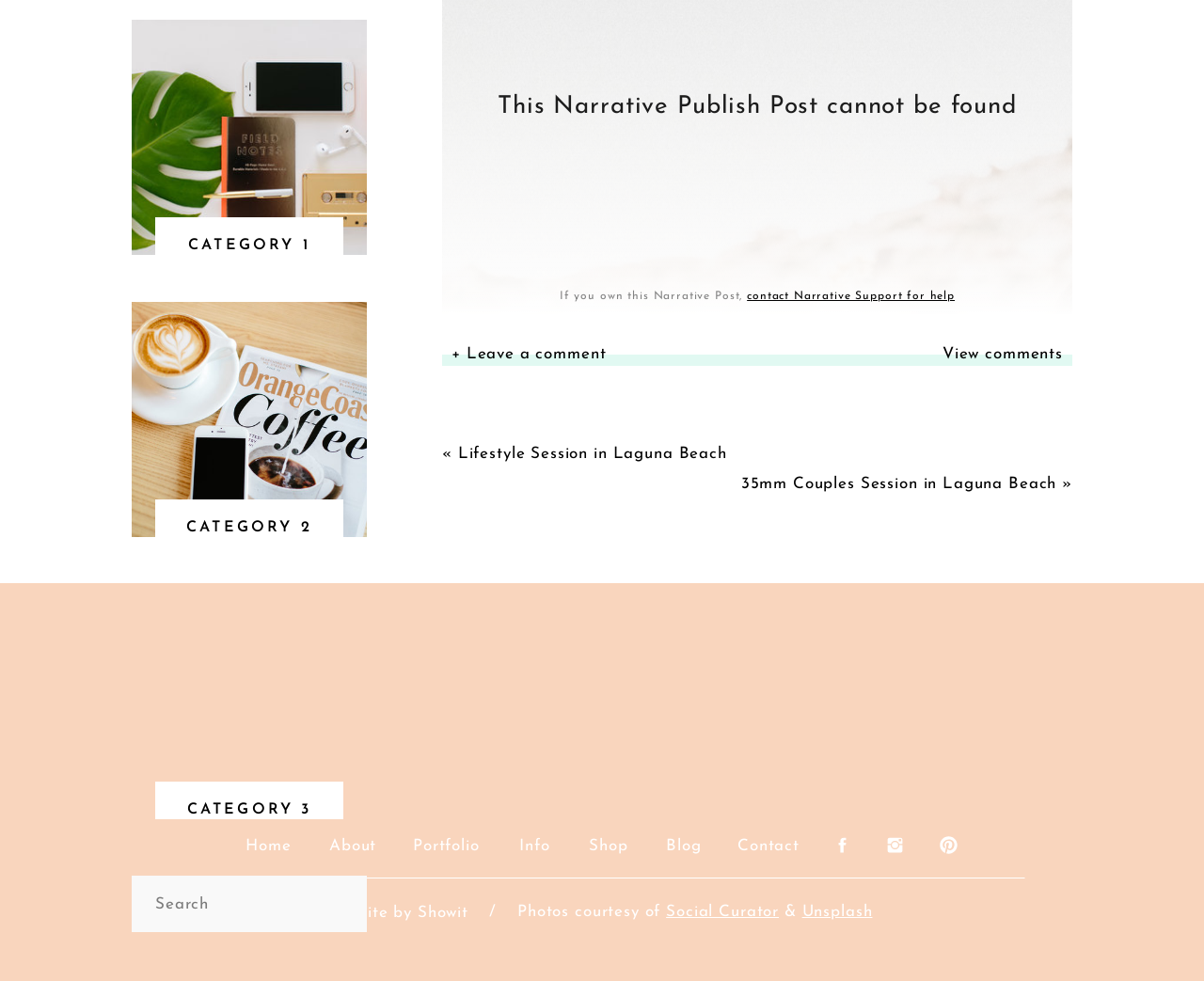What is the category of the post?
Please respond to the question thoroughly and include all relevant details.

The post title '35mm Couples Session in Laguna Beach' and the category link 'Lifestyle Session in Laguna Beach' suggest that the post belongs to the lifestyle session category.